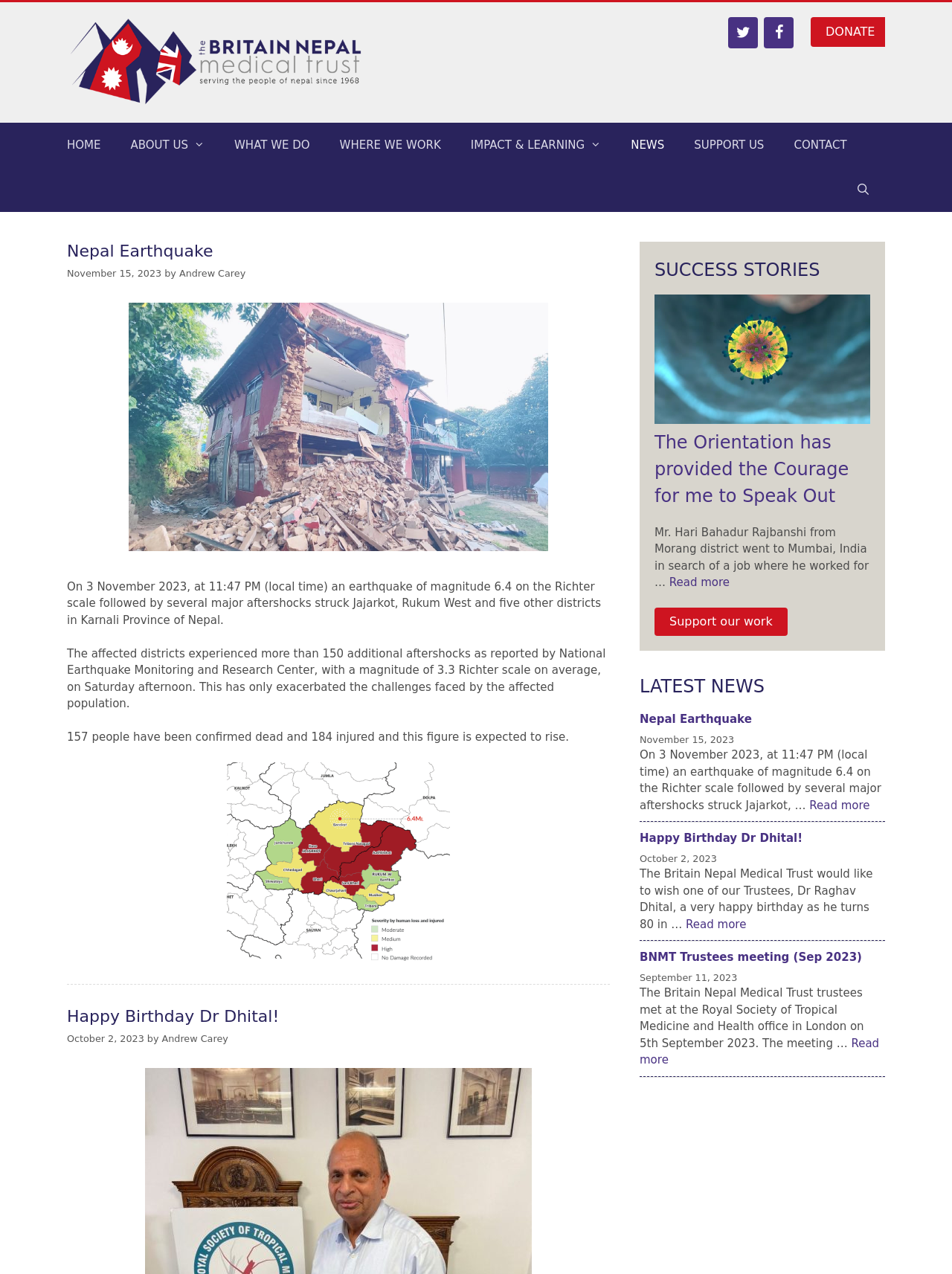Offer a detailed explanation of the webpage layout and contents.

The webpage is about the Britain Nepal Medical Trust, a non-profit organization. At the top, there is a banner with a logo and a navigation menu with links to different sections of the website, including "HOME", "ABOUT US", "WHAT WE DO", and "NEWS". Below the navigation menu, there is a section with a heading "SUCCESS STORIES" and a link to a story about a person who gained courage to speak out after attending an orientation.

The main content of the webpage is a list of news articles, with the most recent one at the top. The first article is about a Nepal earthquake, with a heading, a brief summary, and a link to read more. Below this article, there are two more articles, one about a birthday wish to Dr. Dhital, a trustee of the organization, and another about a meeting of the trustees.

Each article has a heading, a brief summary, and a link to read more. The articles are separated by horizontal lines. On the right side of the webpage, there are links to social media platforms, including Twitter and Facebook, as well as a "DONATE" button.

At the bottom of the webpage, there is a section with a heading "LATEST NEWS" that lists the same news articles as above, but with shorter summaries.